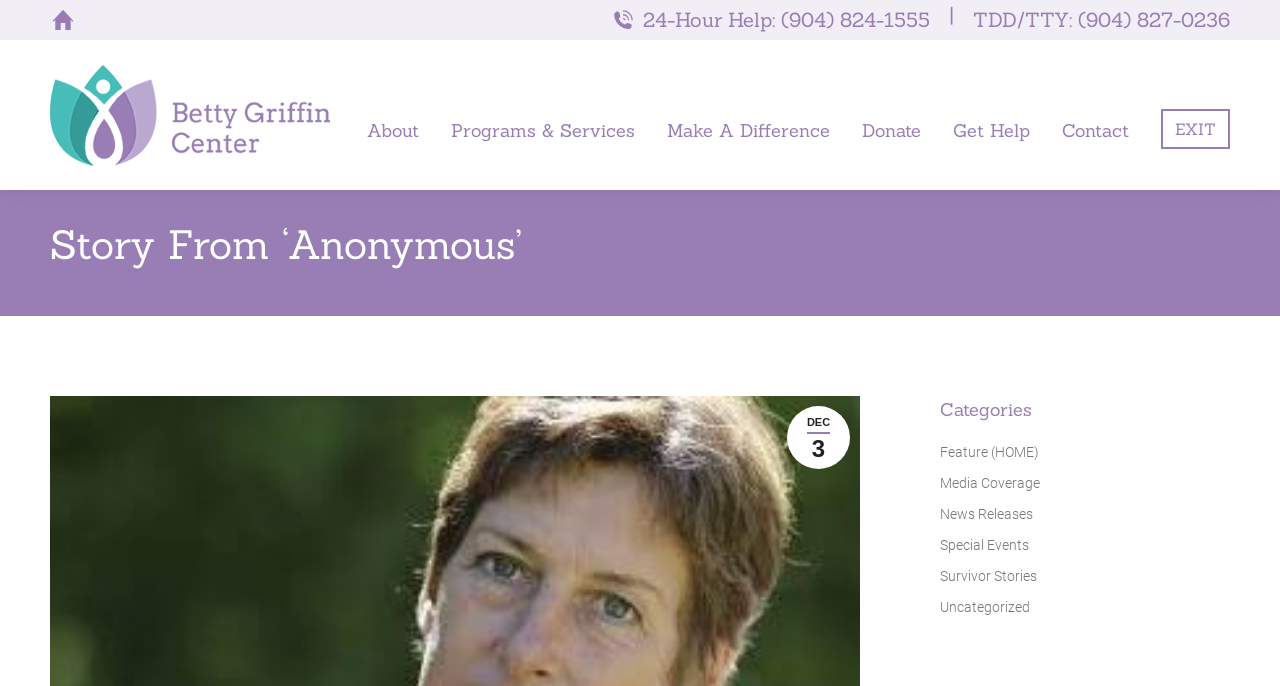Utilize the information from the image to answer the question in detail:
What is the phone number for 24-Hour Help?

I found the phone number for 24-Hour Help by looking at the link with the text ' 24-Hour Help: (904) 824-1555' which is located at the top of the webpage.